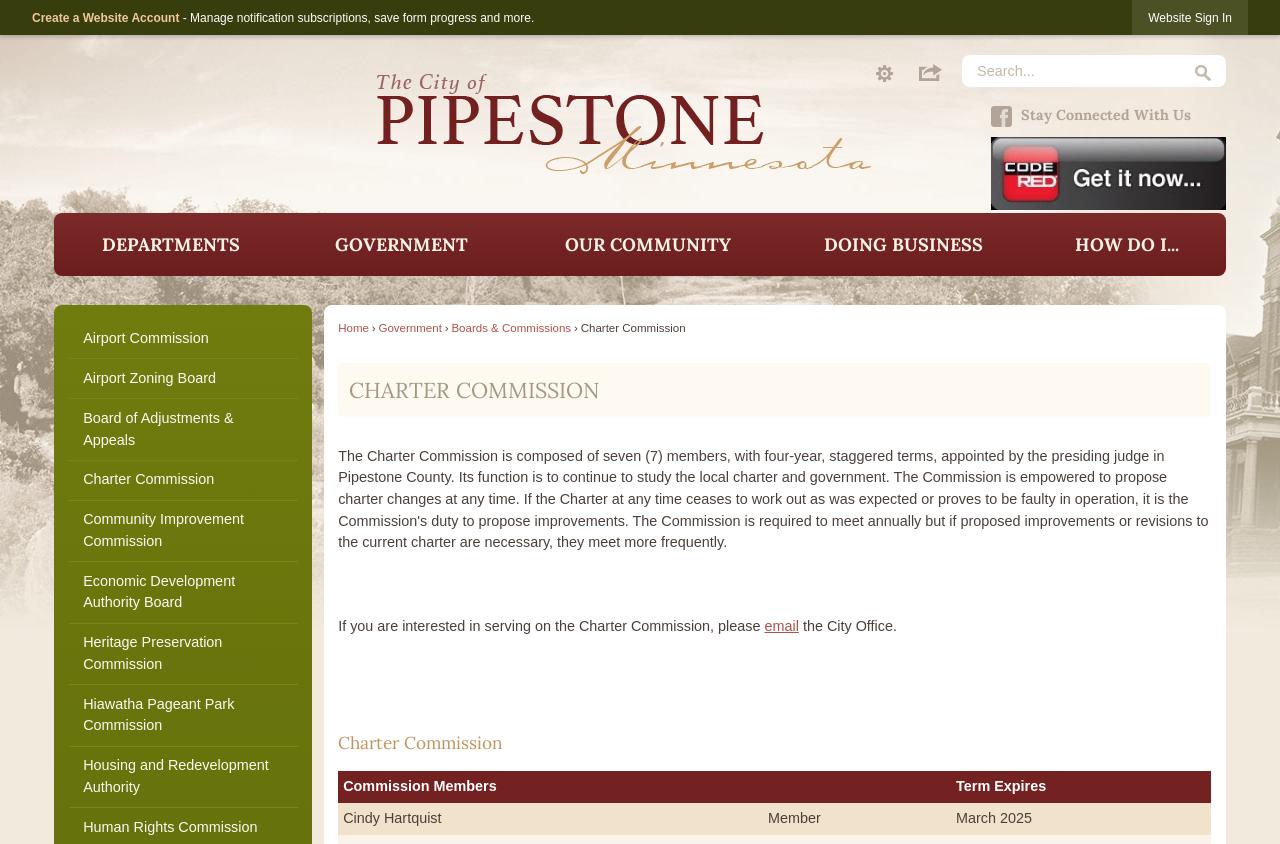Write an exhaustive caption that covers the webpage's main aspects.

The webpage is about the Pipestone Charter Commission, which is a part of the official website of Pipestone, Minnesota. At the top left corner, there is a "Skip to Main Content" link, followed by a "Create a Website Account" button and a brief description of its benefits. On the top right corner, there is a "Website Sign In" button.

Below the top section, there is a prominent "Click to Home" heading with a corresponding image. To the right of this heading, there are three regions: "Site Tools", "Share", and "Search". The "Site Tools" region has a button with a popup menu, and the "Share" region also has a button with a popup menu. The "Search" region has a search box and a "Go to Site Search" button with an image.

On the left side of the page, there is a vertical menu with several menu items, including "DEPARTMENTS", "GOVERNMENT", "OUR COMMUNITY", "DOING BUSINESS", and "HOW DO I...". Each of these menu items has a popup menu.

Below the menu, there are several links, including "Home", "Government", "Boards & Commissions", and "Charter Commission". The "Charter Commission" link is highlighted, indicating that it is the current page.

The main content of the page is about the Charter Commission, with a heading "CHARTER COMMISSION" and a brief description. There is also a table with information about the commission members, including their names, roles, and term expiration dates.

At the bottom of the page, there are several links to other boards and commissions, including the Airport Commission, Airport Zoning Board, Board of Adjustments & Appeals, and others.